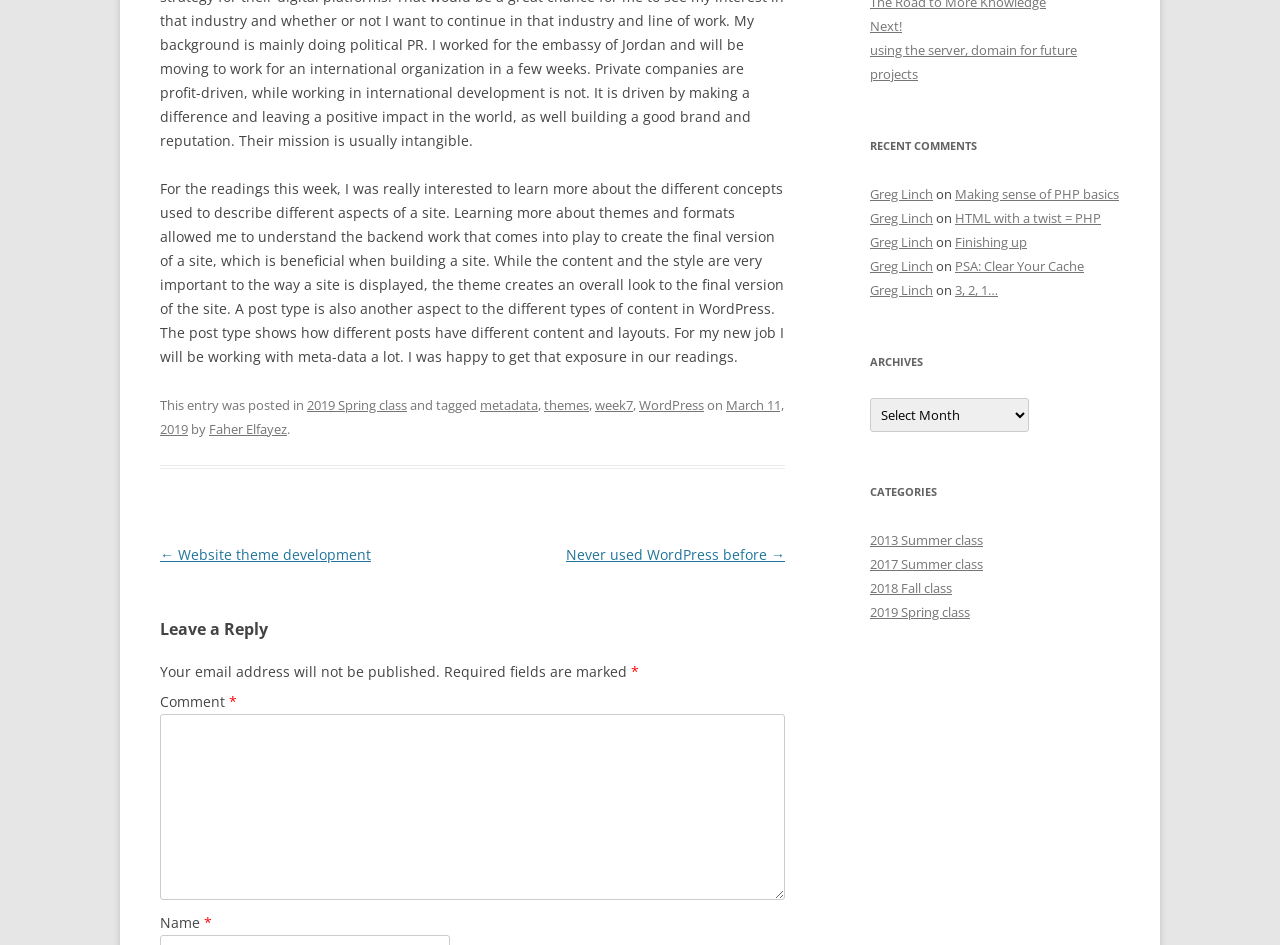Given the description Faher Elfayez, predict the bounding box coordinates of the UI element. Ensure the coordinates are in the format (top-left x, top-left y, bottom-right x, bottom-right y) and all values are between 0 and 1.

[0.163, 0.444, 0.224, 0.463]